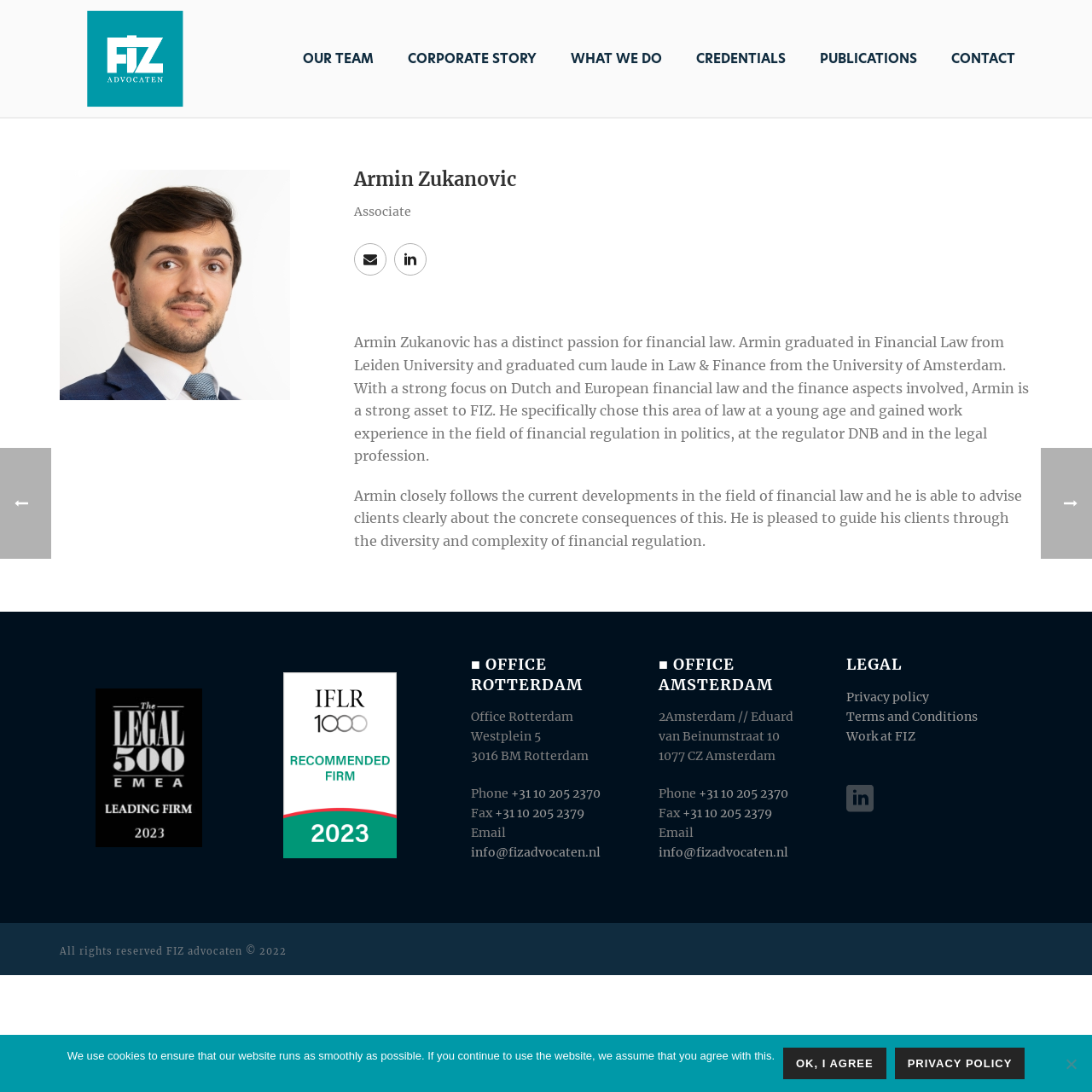Please provide the bounding box coordinates for the element that needs to be clicked to perform the instruction: "Email the office in Amsterdam". The coordinates must consist of four float numbers between 0 and 1, formatted as [left, top, right, bottom].

[0.431, 0.774, 0.55, 0.788]